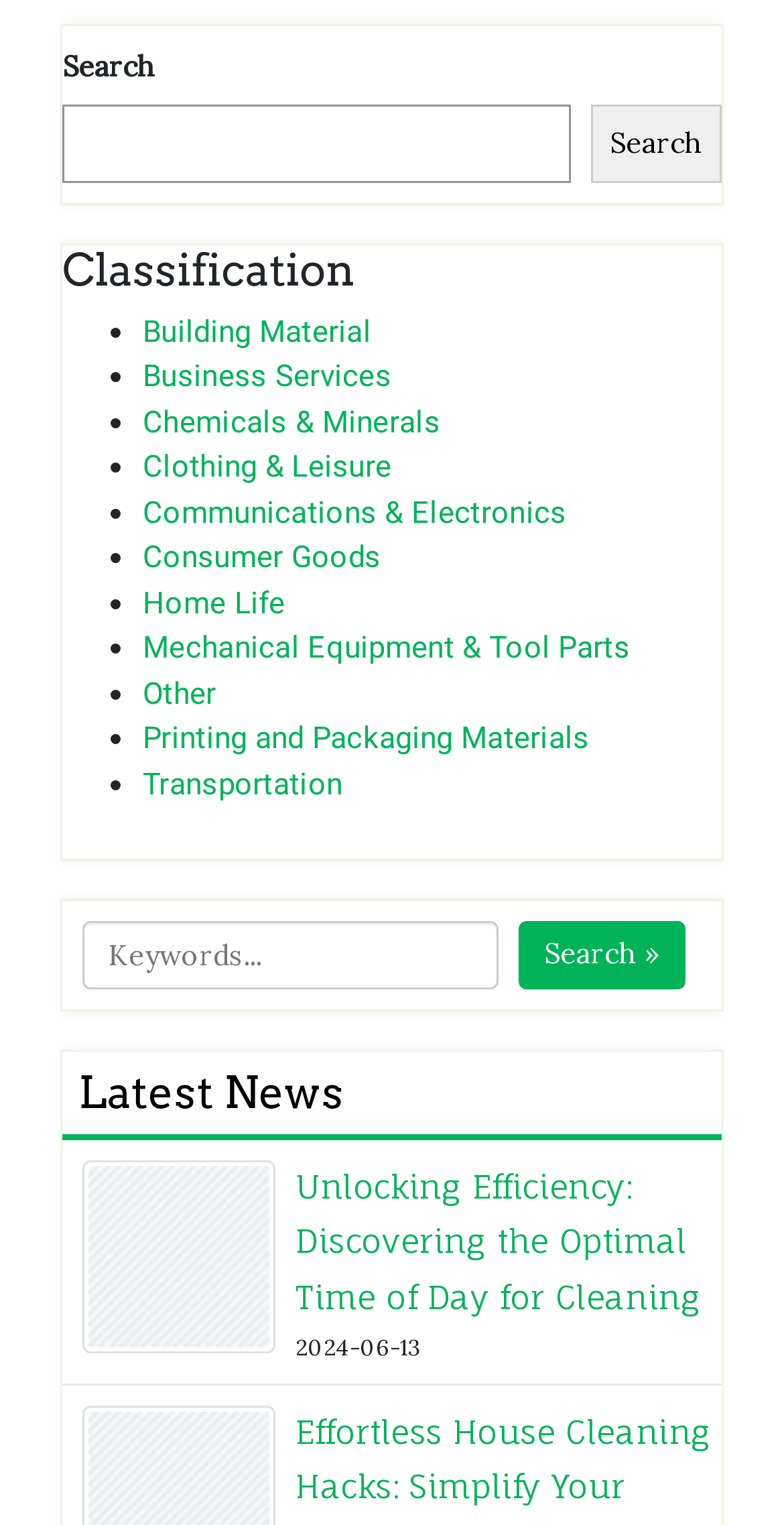Could you indicate the bounding box coordinates of the region to click in order to complete this instruction: "View Building Material".

[0.182, 0.205, 0.474, 0.229]